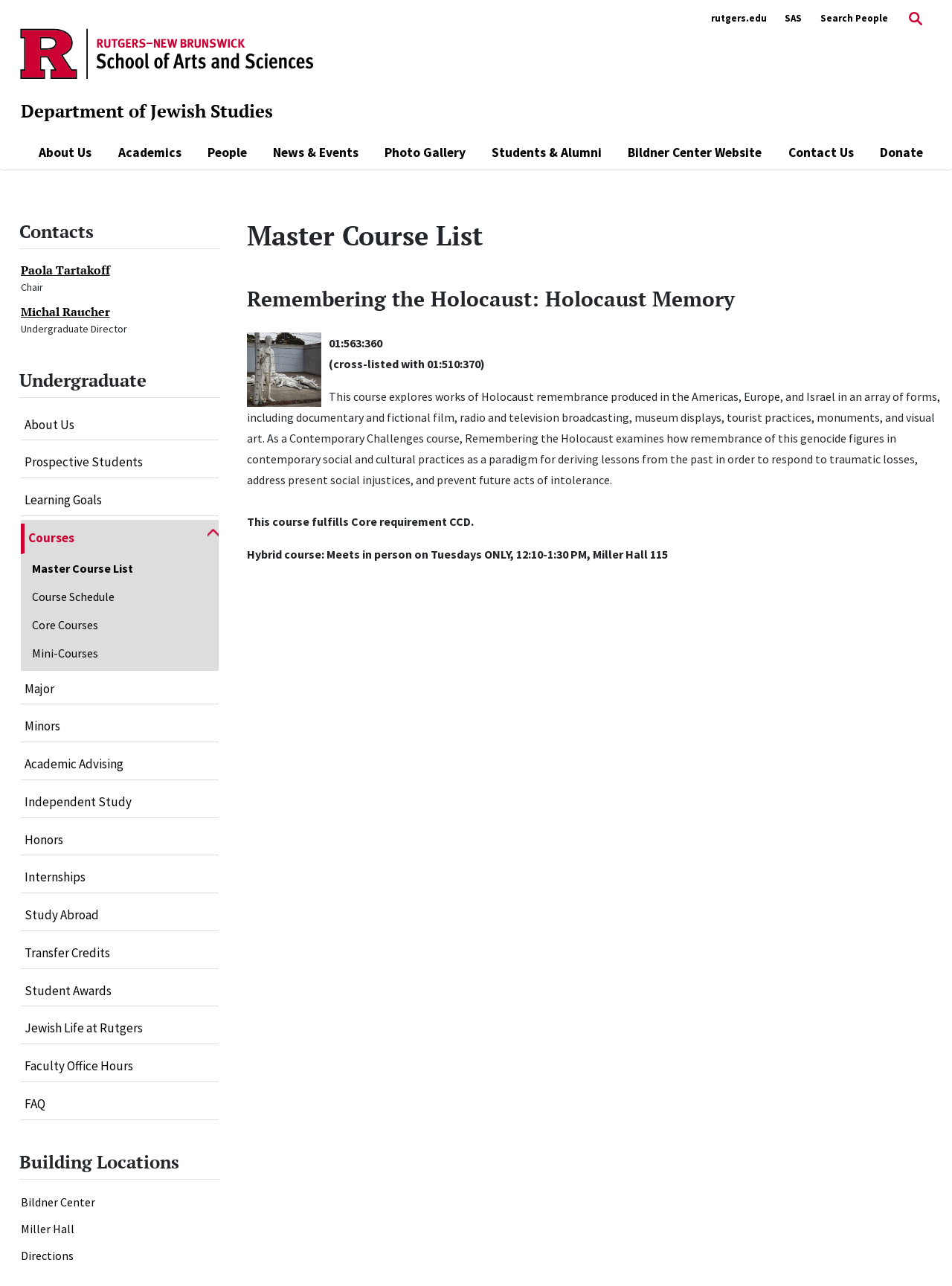Locate the bounding box coordinates of the item that should be clicked to fulfill the instruction: "Go back to the top of the page".

[0.948, 0.696, 0.984, 0.723]